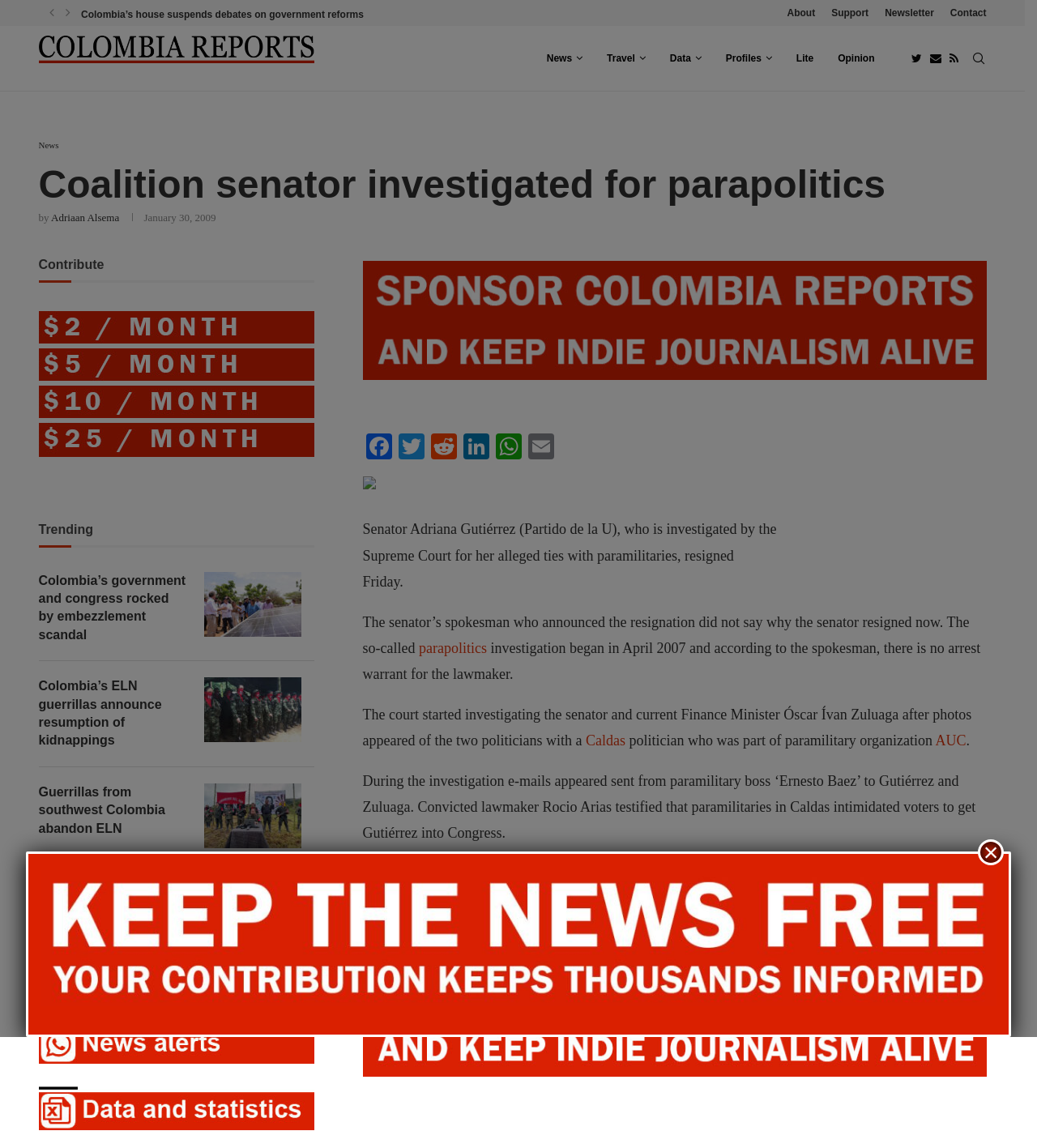Generate a comprehensive description of the webpage content.

This webpage appears to be a news article about a Colombian senator, Adriana Gutiérrez, who has resigned due to alleged ties with paramilitaries. The article is from a website called Colombia Reports.

At the top of the page, there are navigation links, including "Previous" and "Next" buttons, as well as links to other news articles, such as "Colombia's house suspends debates on government reforms" and "Colombia's supreme court calls Petro investigator to trial". There is also a menu bar with links to different sections of the website, including "News", "Travel", "Data", and "Profiles".

Below the navigation links, there is a heading that reads "Coalition senator investigated for parapolitics". The article is attributed to Adriaan Alsema and has a timestamp of January 30, 2009.

The main content of the article is divided into several paragraphs, which describe the senator's resignation and the investigation into her alleged ties with paramilitaries. There are also links to related topics, such as "parapolitics" and "AUC", a paramilitary organization.

To the right of the main content, there are several social media links, including Facebook, Twitter, and LinkedIn, as well as a link to share the article via email.

At the bottom of the page, there are three columns of complementary content, including headings such as "Contribute", "Trending", and "For patrons". Each column contains links to other articles or resources.

There is also a modal dialog box that appears to be a popup window with a link to another article. The dialog box has a close button in the top-right corner.